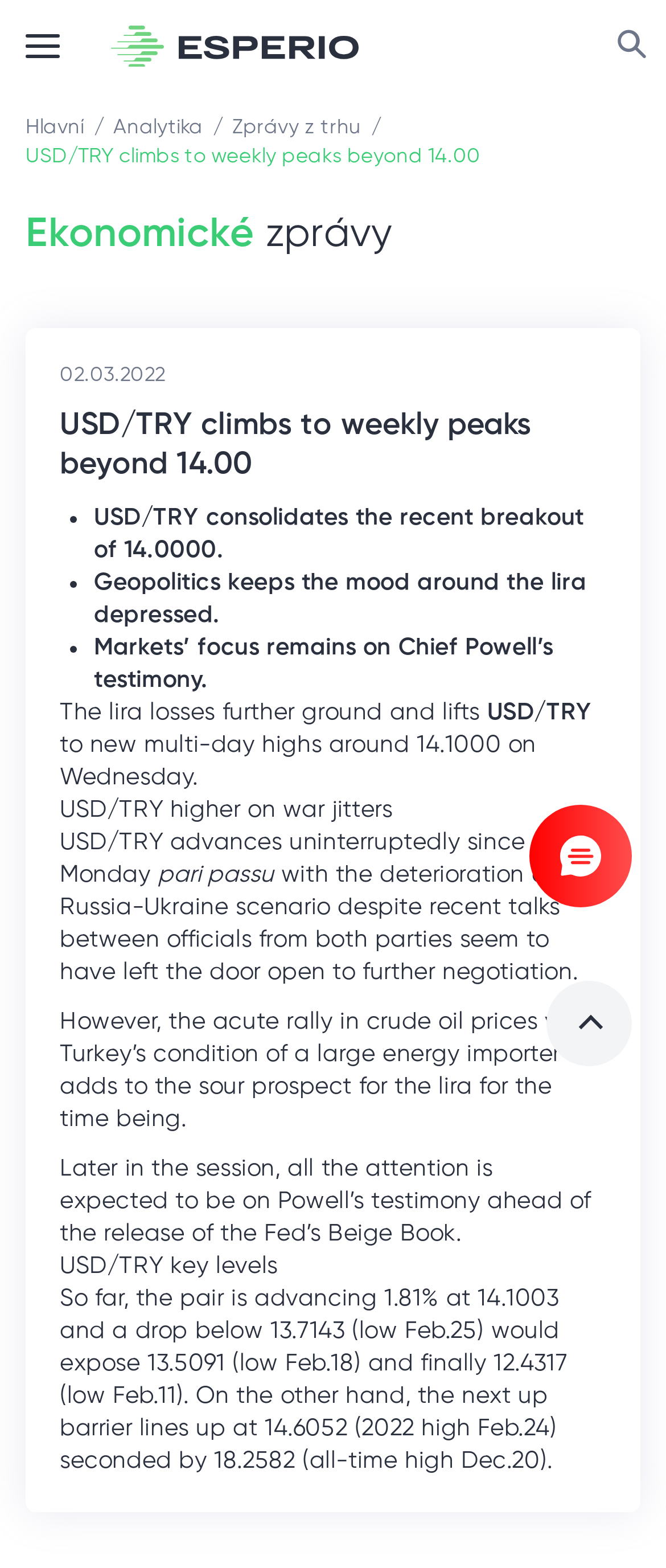Given the element description Zprávy z trhu, predict the bounding box coordinates for the UI element in the webpage screenshot. The format should be (top-left x, top-left y, bottom-right x, bottom-right y), and the values should be between 0 and 1.

[0.349, 0.074, 0.543, 0.088]